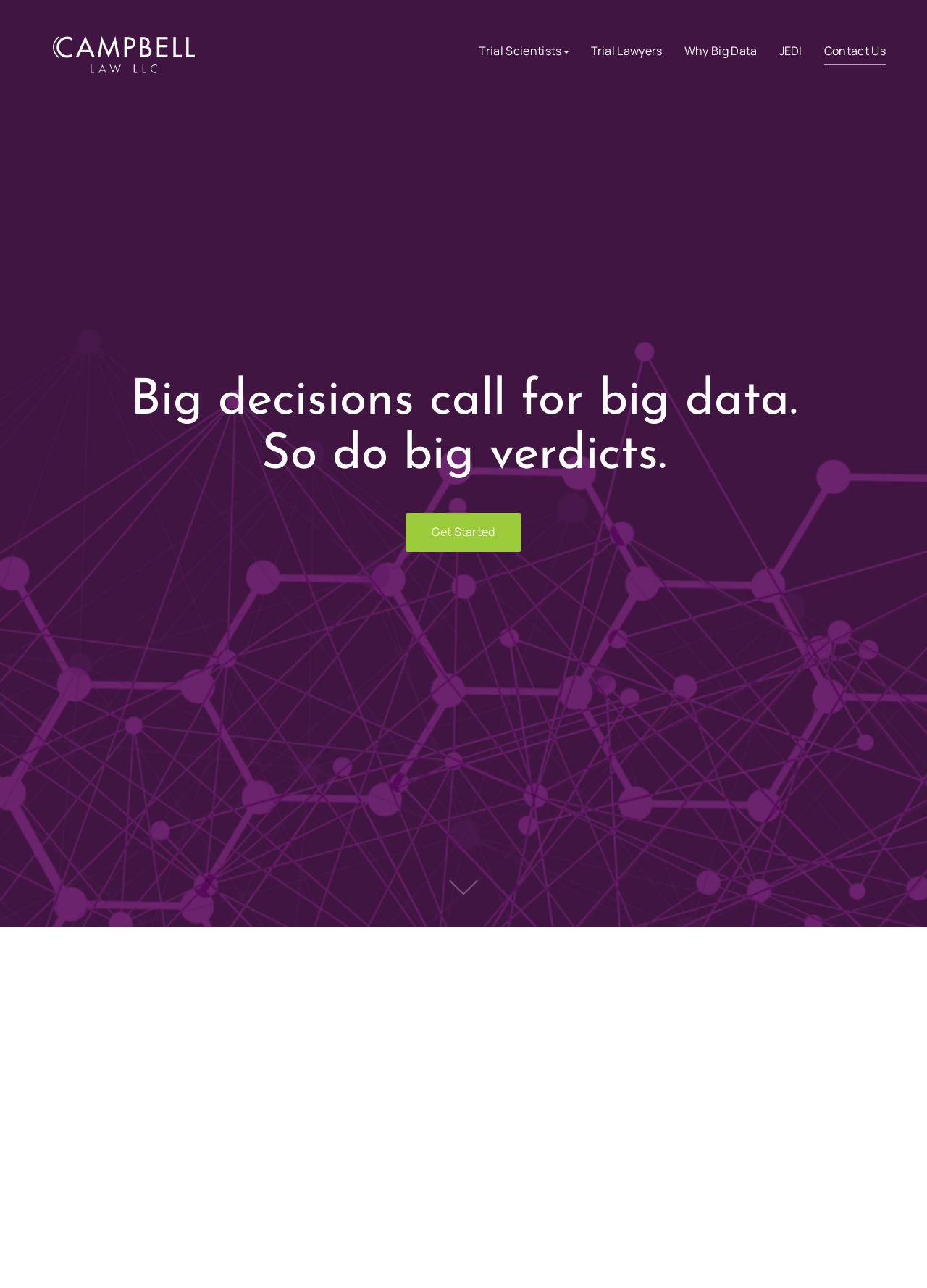Kindly provide the bounding box coordinates of the section you need to click on to fulfill the given instruction: "Read the article about 'Web Development: A Comprehensive Guide to Development and Management in 2024'".

None